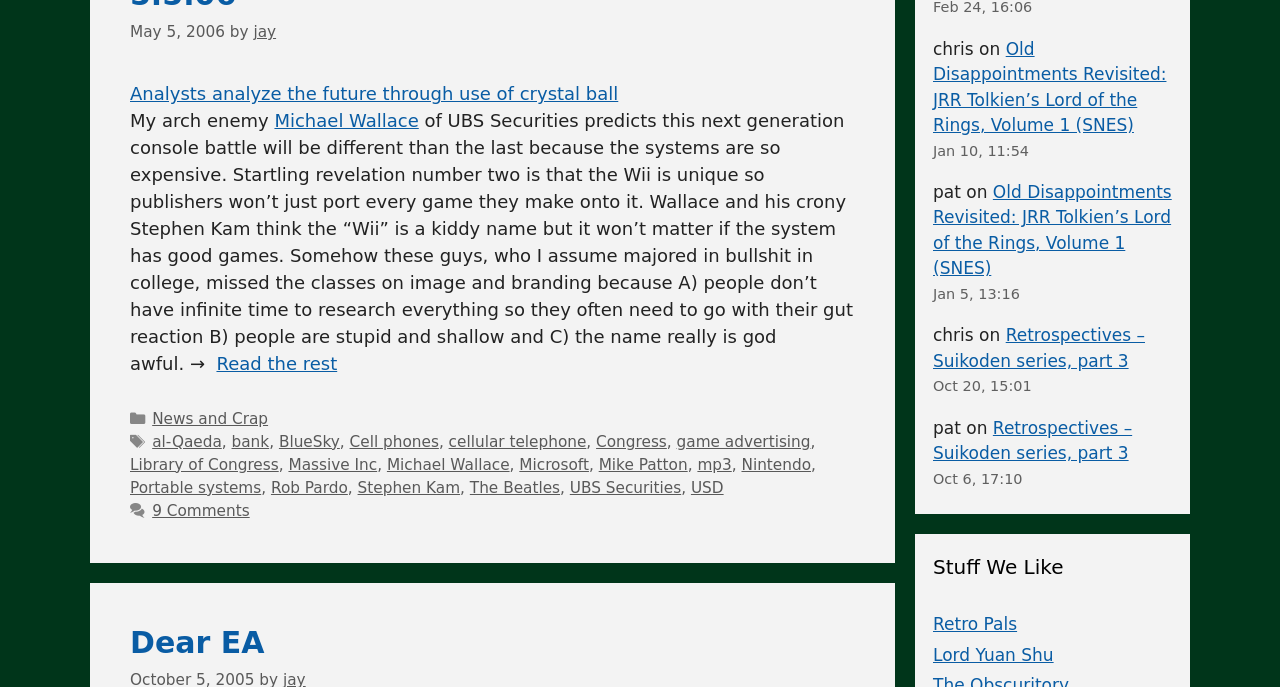Determine the coordinates of the bounding box that should be clicked to complete the instruction: "View the post by jay". The coordinates should be represented by four float numbers between 0 and 1: [left, top, right, bottom].

[0.198, 0.034, 0.216, 0.06]